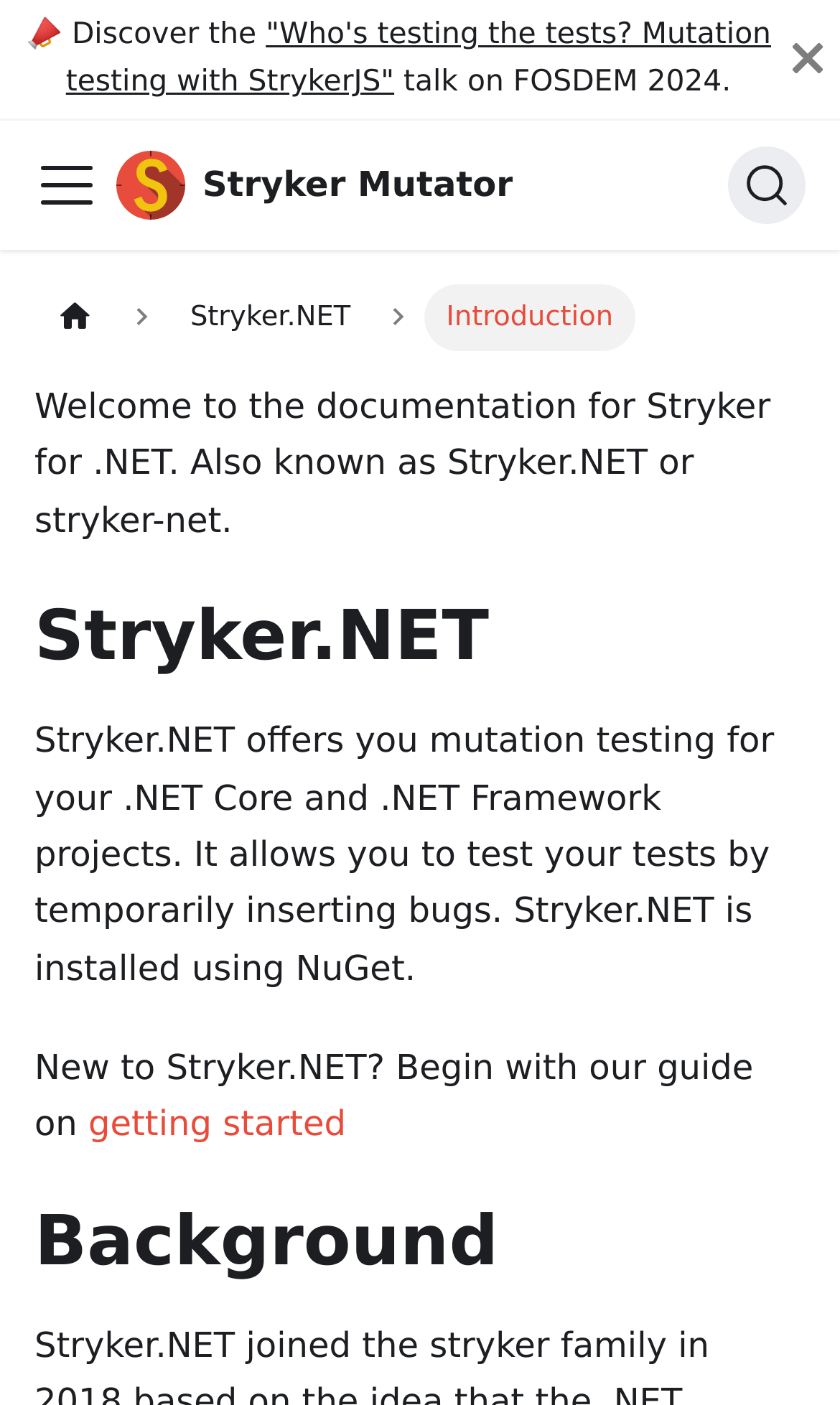What is the next step for new users of Stryker.NET?
Look at the image and construct a detailed response to the question.

The link 'getting started' and the static text 'New to Stryker.NET? Begin with our guide on' suggest that the next step for new users of Stryker.NET is to follow the getting started guide.